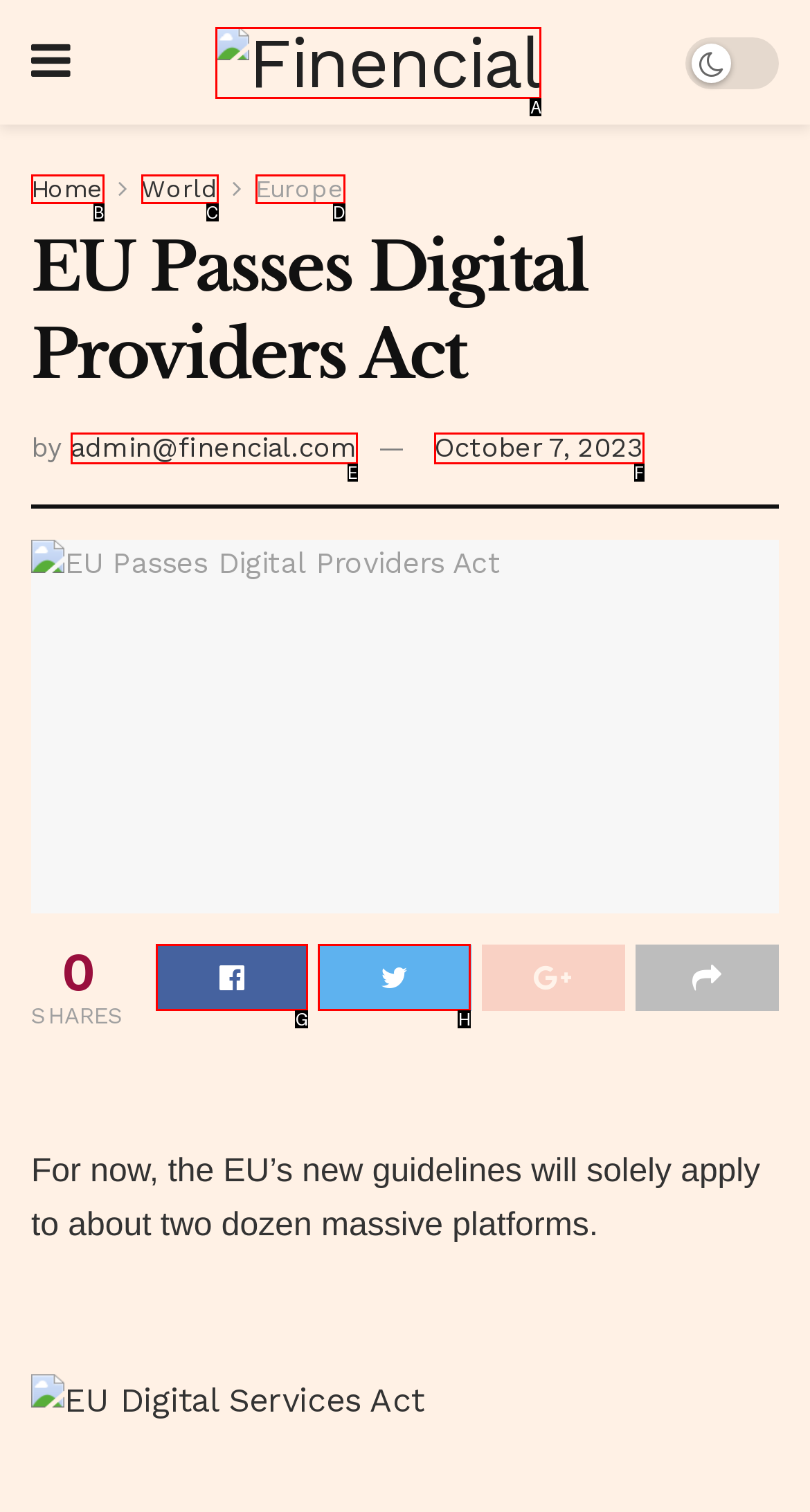Which UI element should you click on to achieve the following task: go to Finencial homepage? Provide the letter of the correct option.

A